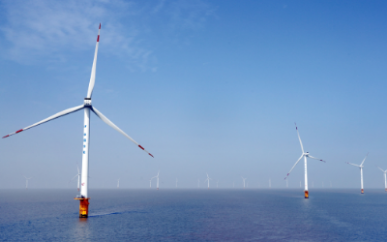Give a thorough and detailed caption for the image.

The image showcases a serene offshore wind farm, featuring several large wind turbines strategically positioned in the calm waters. Each turbine stands tall against a clear blue sky, their blades gracefully angled to harness the wind's energy. The vibrant colors of the turbines contrast beautifully with the expansive sea, highlighting the innovative approach to renewable energy. This scene reflects the growing importance of sustainable practices and the significant advancements in wind energy technology, marking a shift toward cleaner, greener power generation methods. The vastness of the ocean enhances the sense of scale, illustrating the impact of this renewable energy source on the environment.